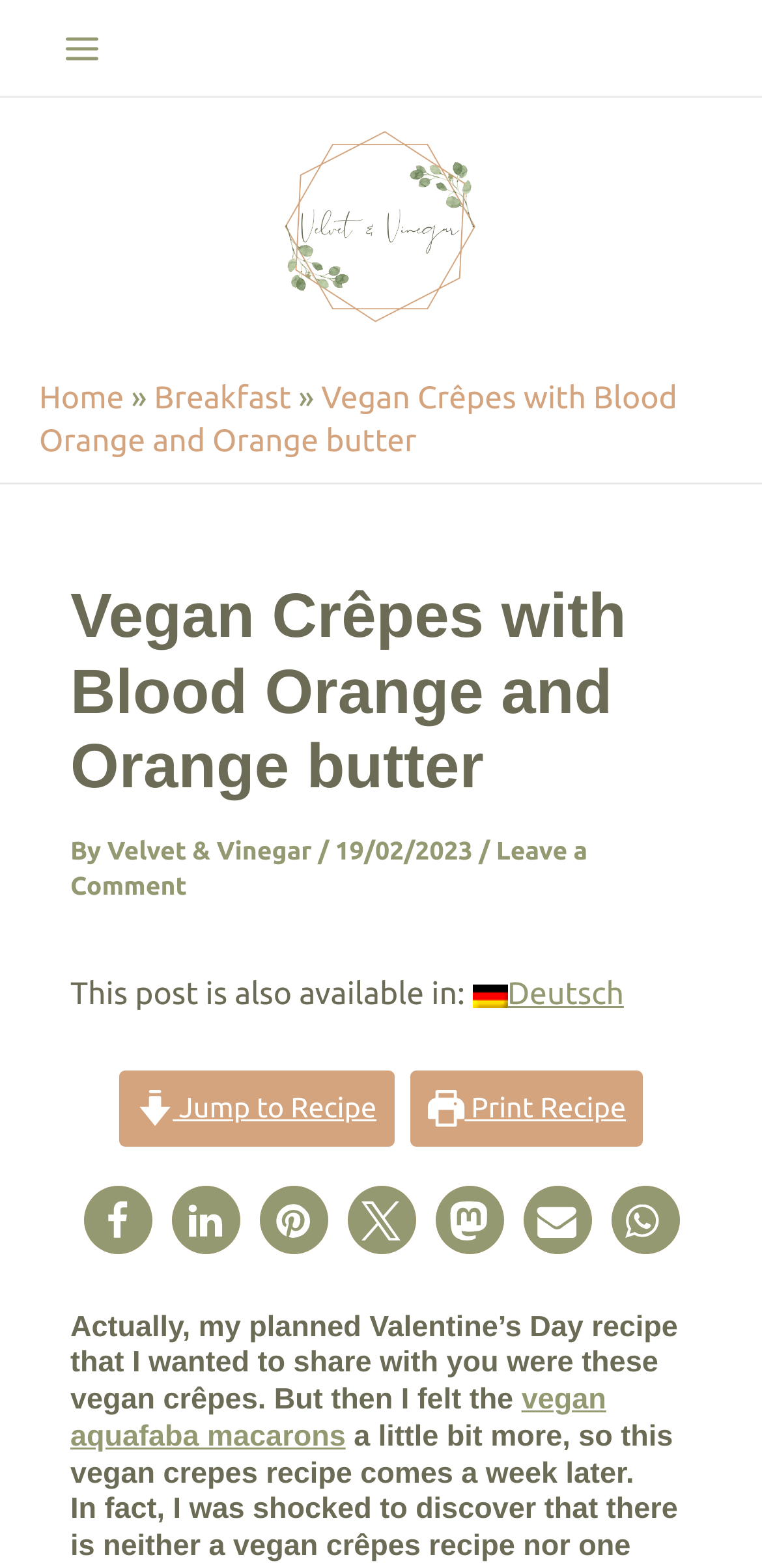Identify the title of the webpage and provide its text content.

Vegan Crêpes with Blood Orange and Orange butter